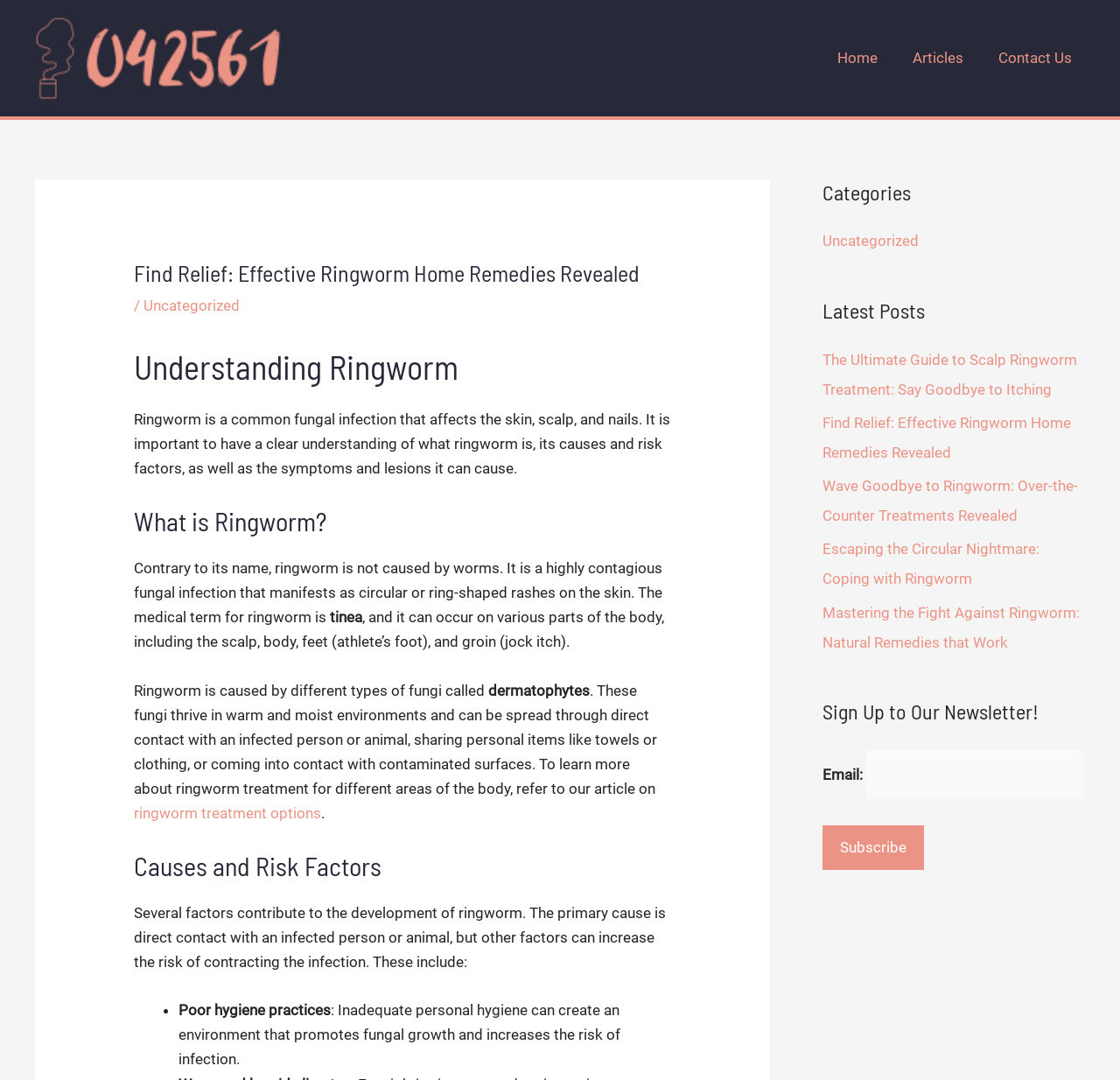How many links are in the 'Latest Posts' section?
Provide a detailed answer to the question, using the image to inform your response.

I determined the number of links in the 'Latest Posts' section by counting the link elements within the navigation element with the heading 'Latest Posts', which contains five links to different articles.